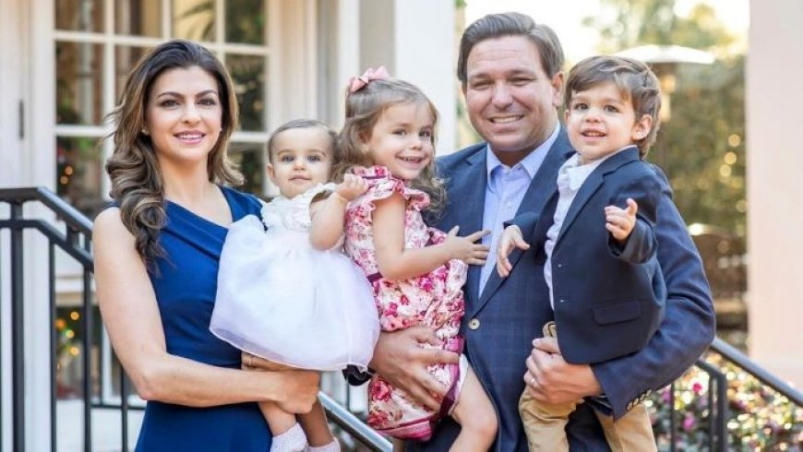What is the color of the mother's dress?
Please give a detailed and elaborate answer to the question.

The caption describes the mother as wearing an elegant navy blue dress, which adds to the overall warm and cheerful atmosphere of the family portrait.